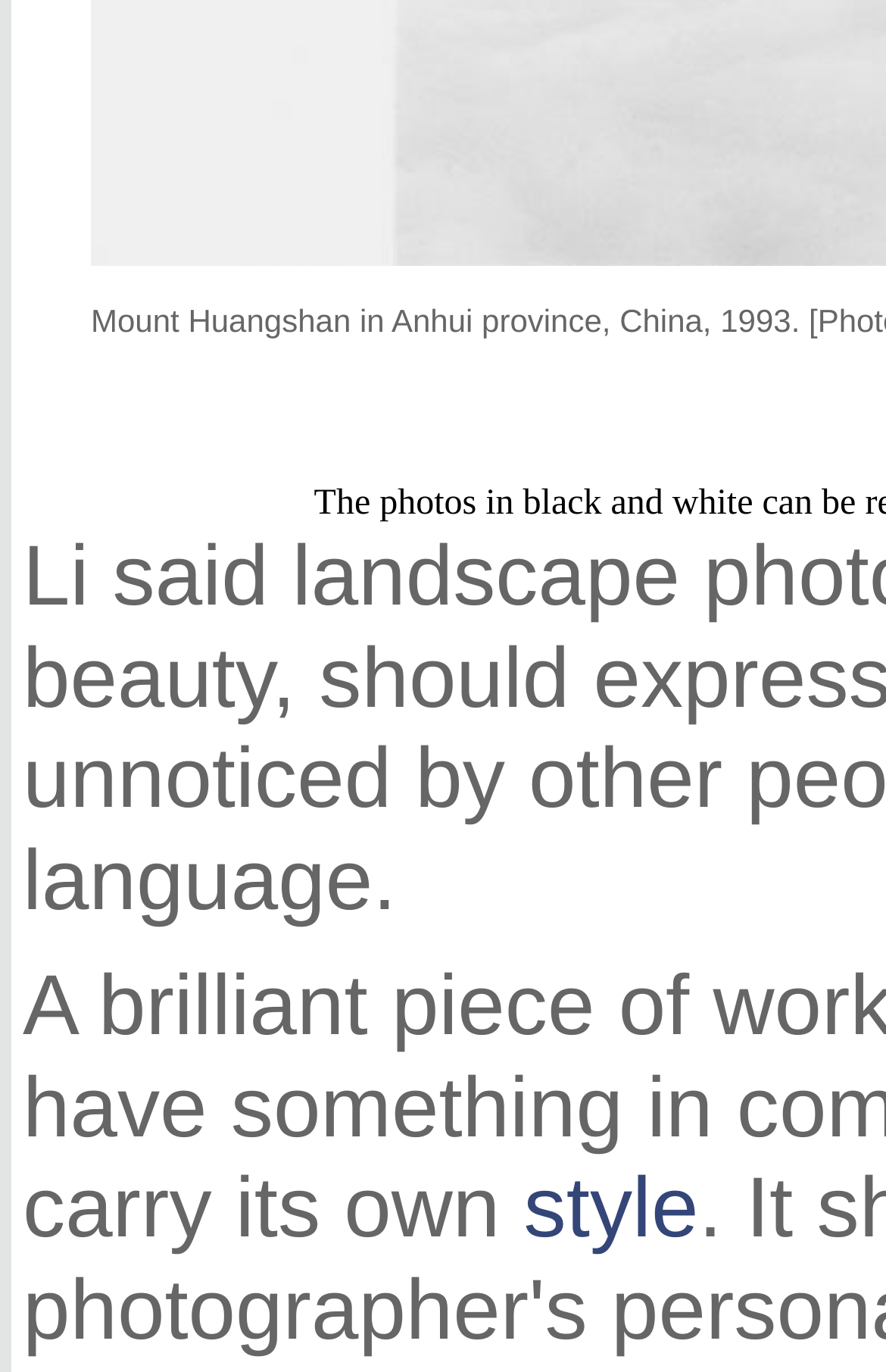Give the bounding box coordinates for this UI element: "style". The coordinates should be four float numbers between 0 and 1, arranged as [left, top, right, bottom].

[0.591, 0.846, 0.788, 0.915]